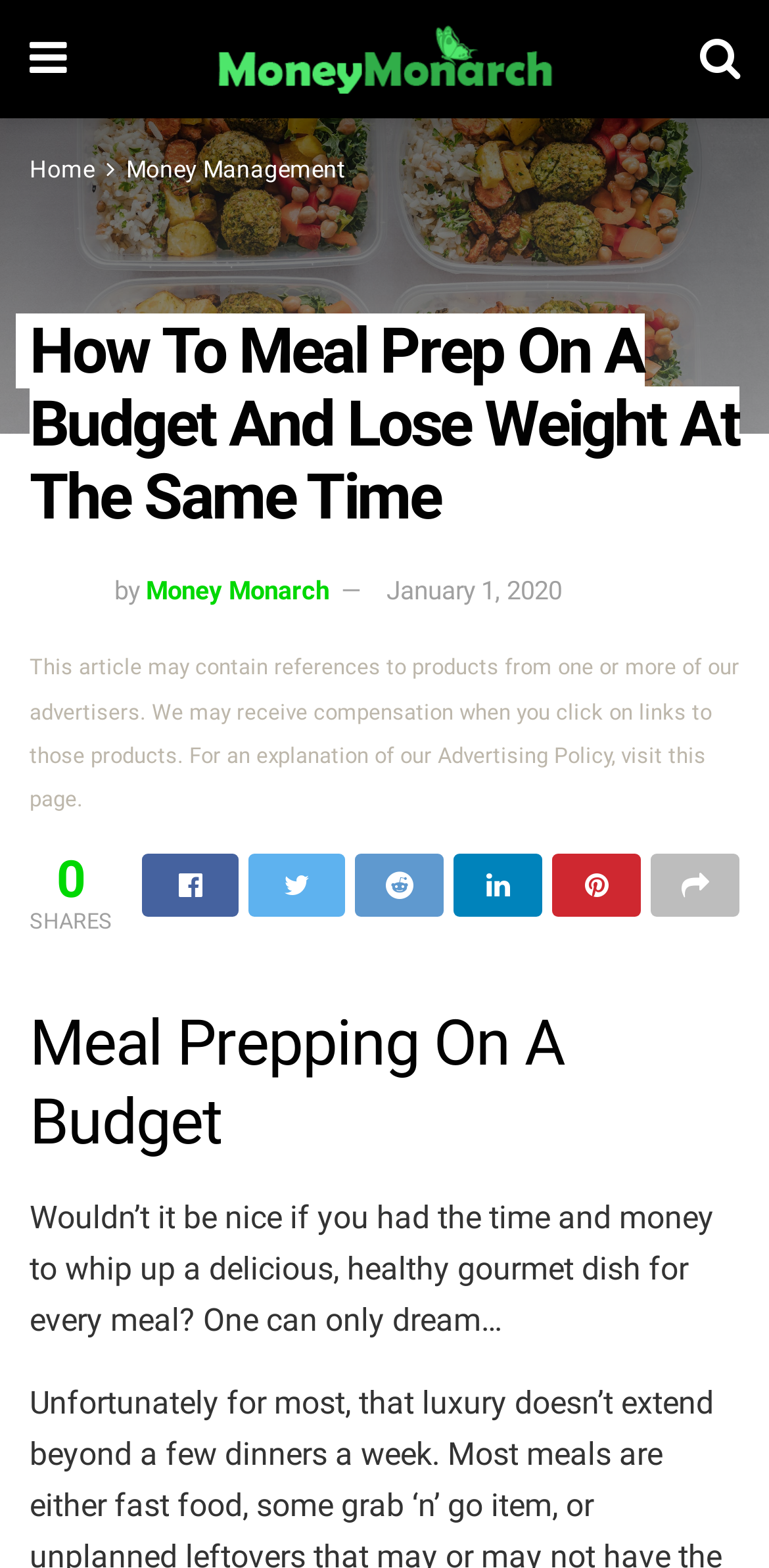Locate the bounding box coordinates of the area you need to click to fulfill this instruction: 'Click the Money Management link'. The coordinates must be in the form of four float numbers ranging from 0 to 1: [left, top, right, bottom].

[0.164, 0.099, 0.449, 0.117]